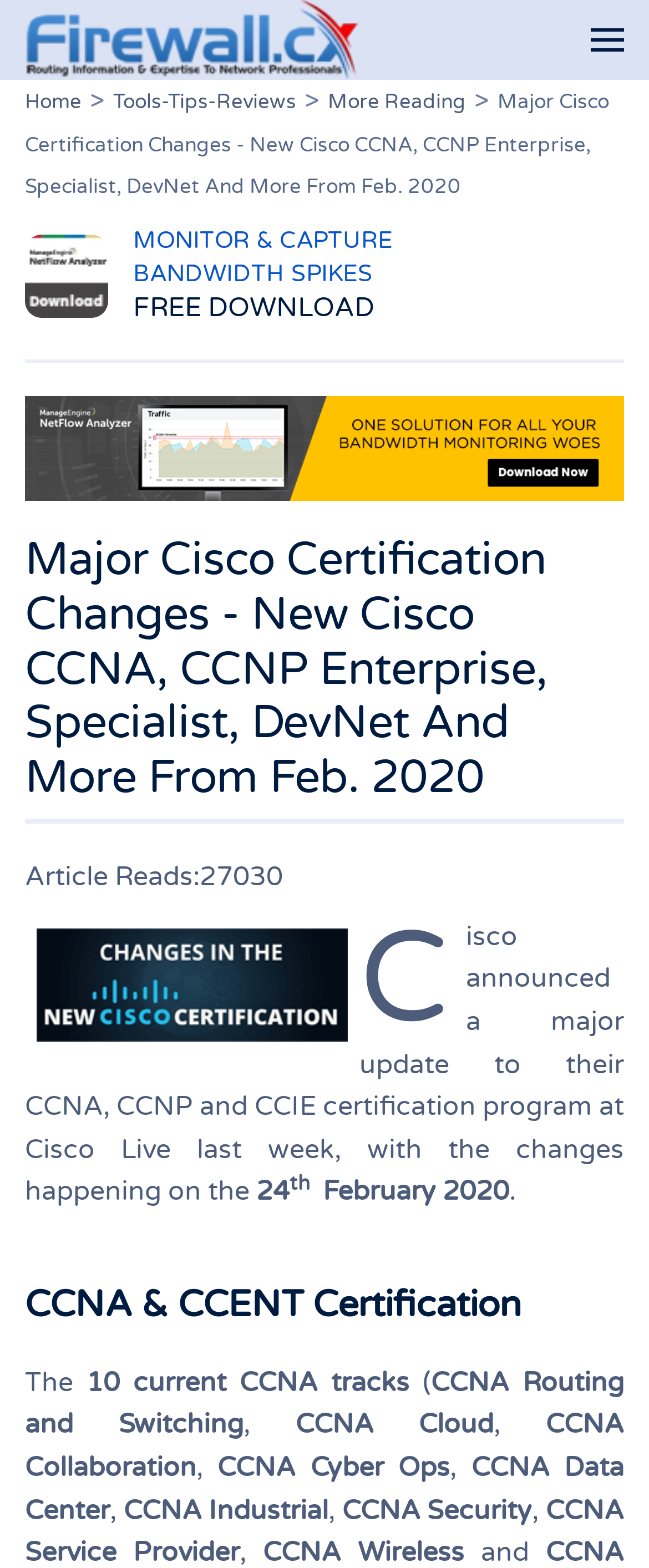What is the main topic of the article?
Based on the screenshot, give a detailed explanation to answer the question.

I determined the answer by looking at the static text element with the bounding box coordinates [0.038, 0.057, 0.938, 0.126] which has the text 'Major Cisco Certification Changes - New Cisco CCNA, CCNP Enterprise, Specialist, DevNet And More From Feb. 2020'.